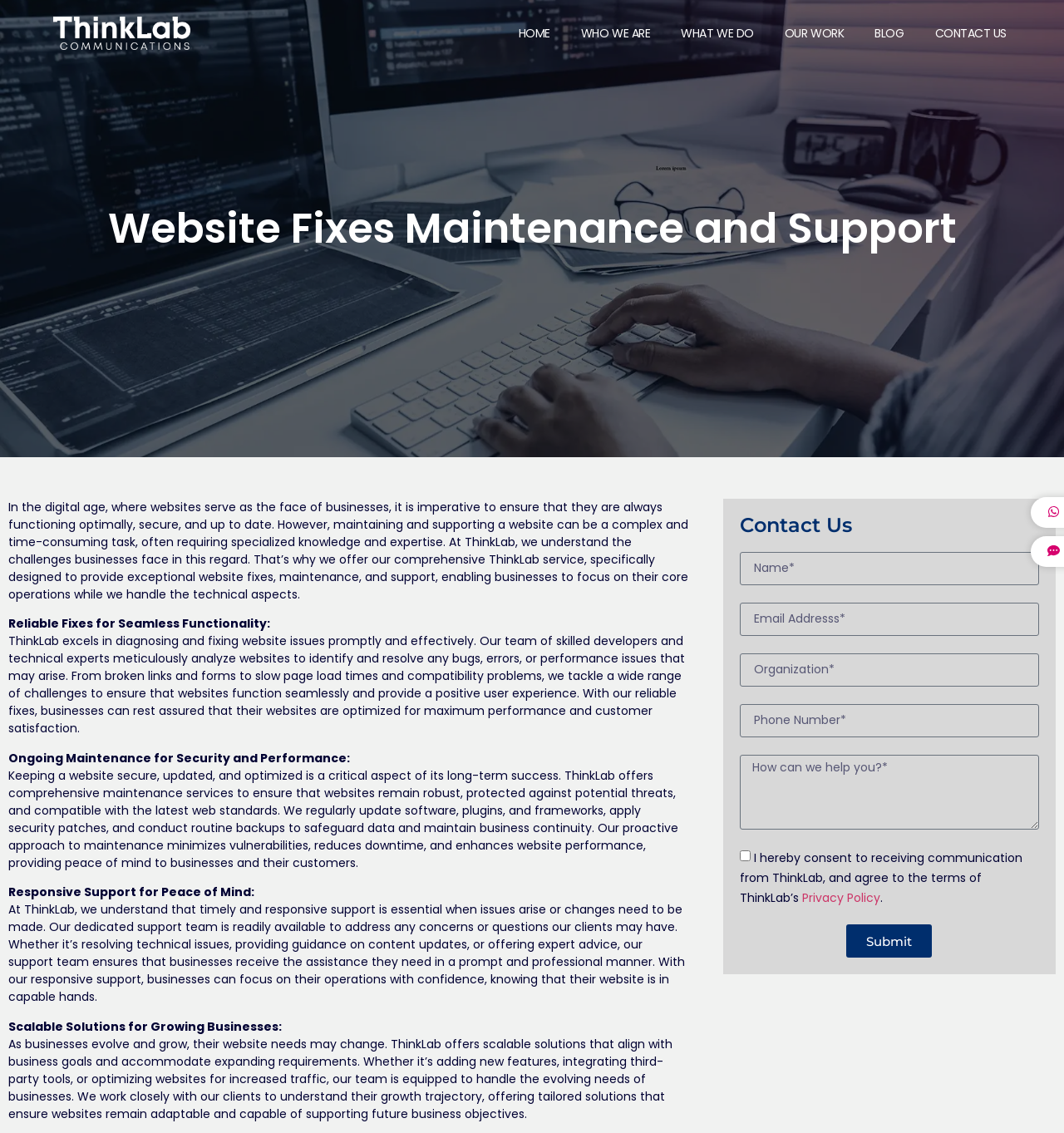From the webpage screenshot, identify the region described by Who we are. Provide the bounding box coordinates as (top-left x, top-left y, bottom-right x, bottom-right y), with each value being a floating point number between 0 and 1.

[0.542, 0.018, 0.615, 0.041]